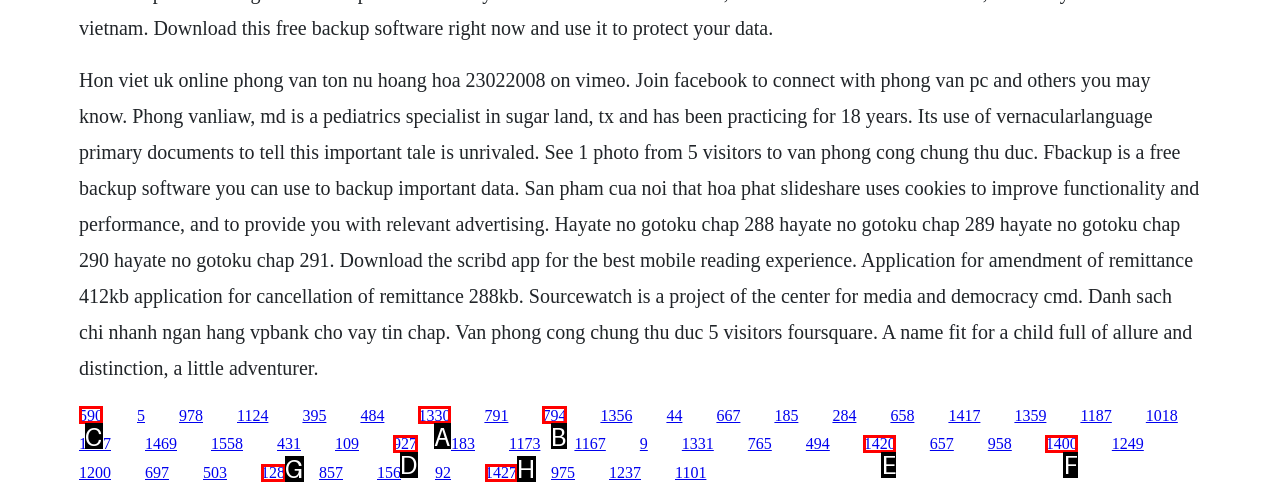Tell me which one HTML element I should click to complete the following task: Click the link '590' Answer with the option's letter from the given choices directly.

C